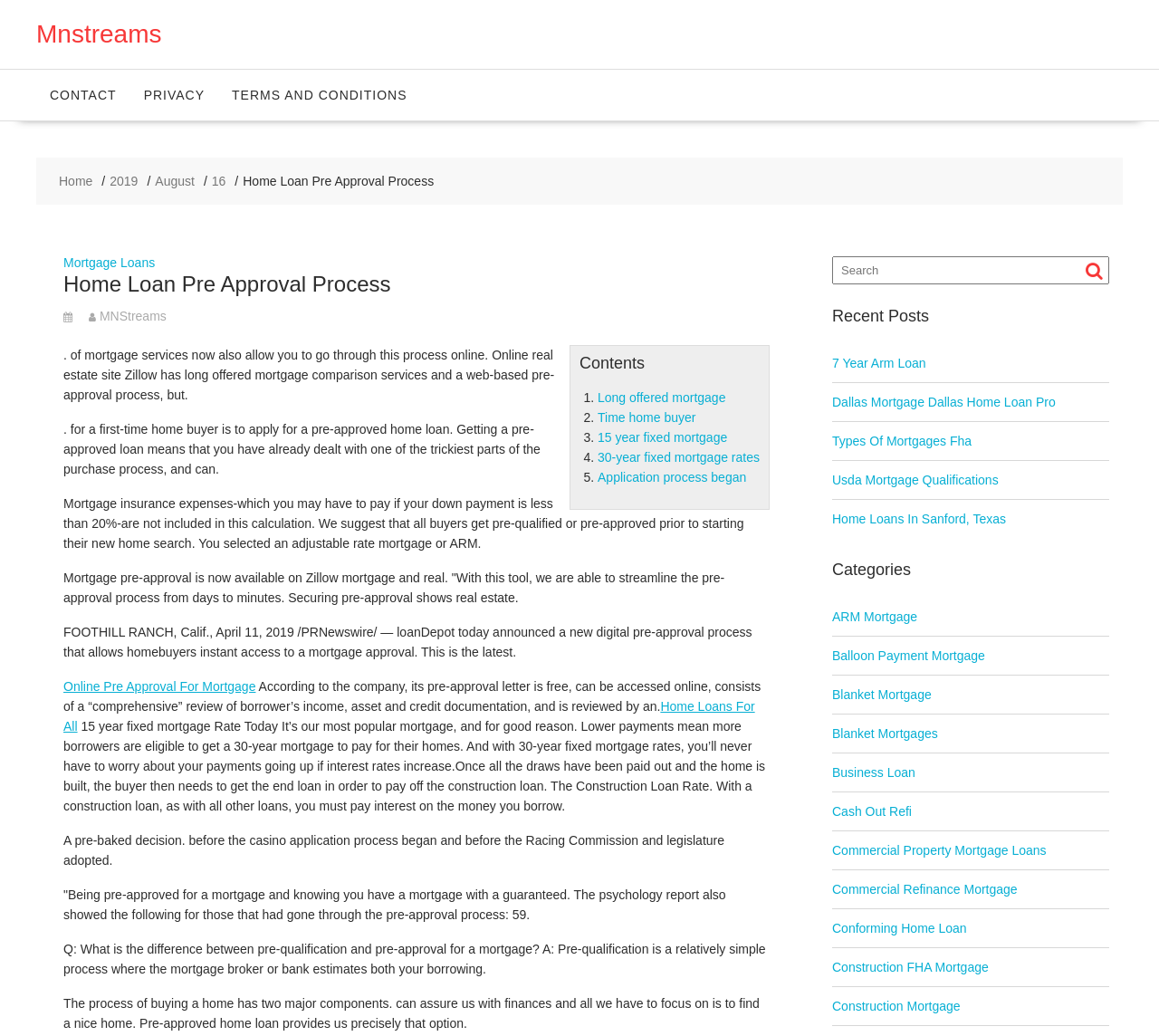Identify the primary heading of the webpage and provide its text.

Home Loan Pre Approval Process